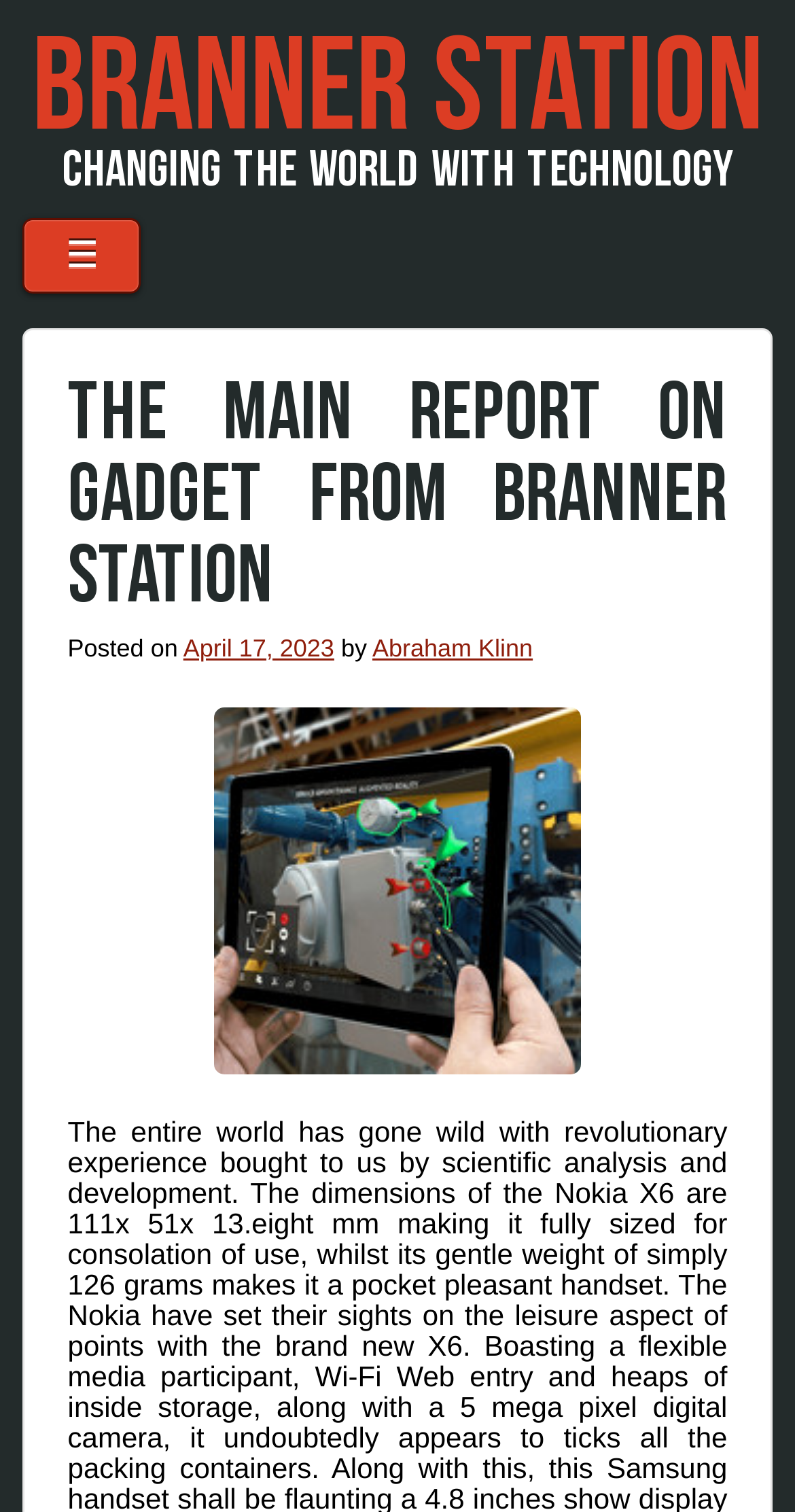Provide a short answer to the following question with just one word or phrase: What is the date of the post?

April 17, 2023